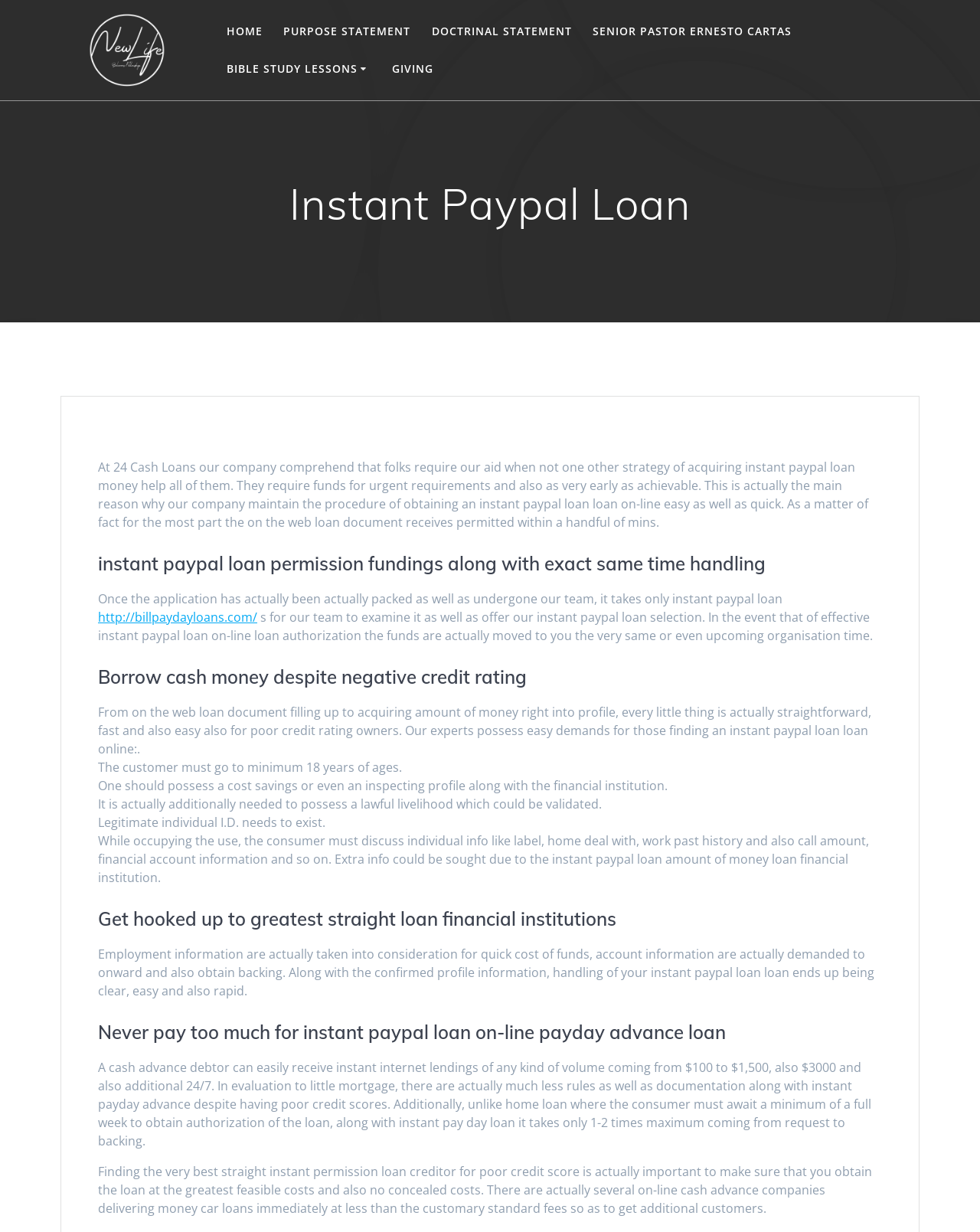Please identify the bounding box coordinates of the element's region that needs to be clicked to fulfill the following instruction: "Click HOME". The bounding box coordinates should consist of four float numbers between 0 and 1, i.e., [left, top, right, bottom].

[0.231, 0.018, 0.268, 0.032]